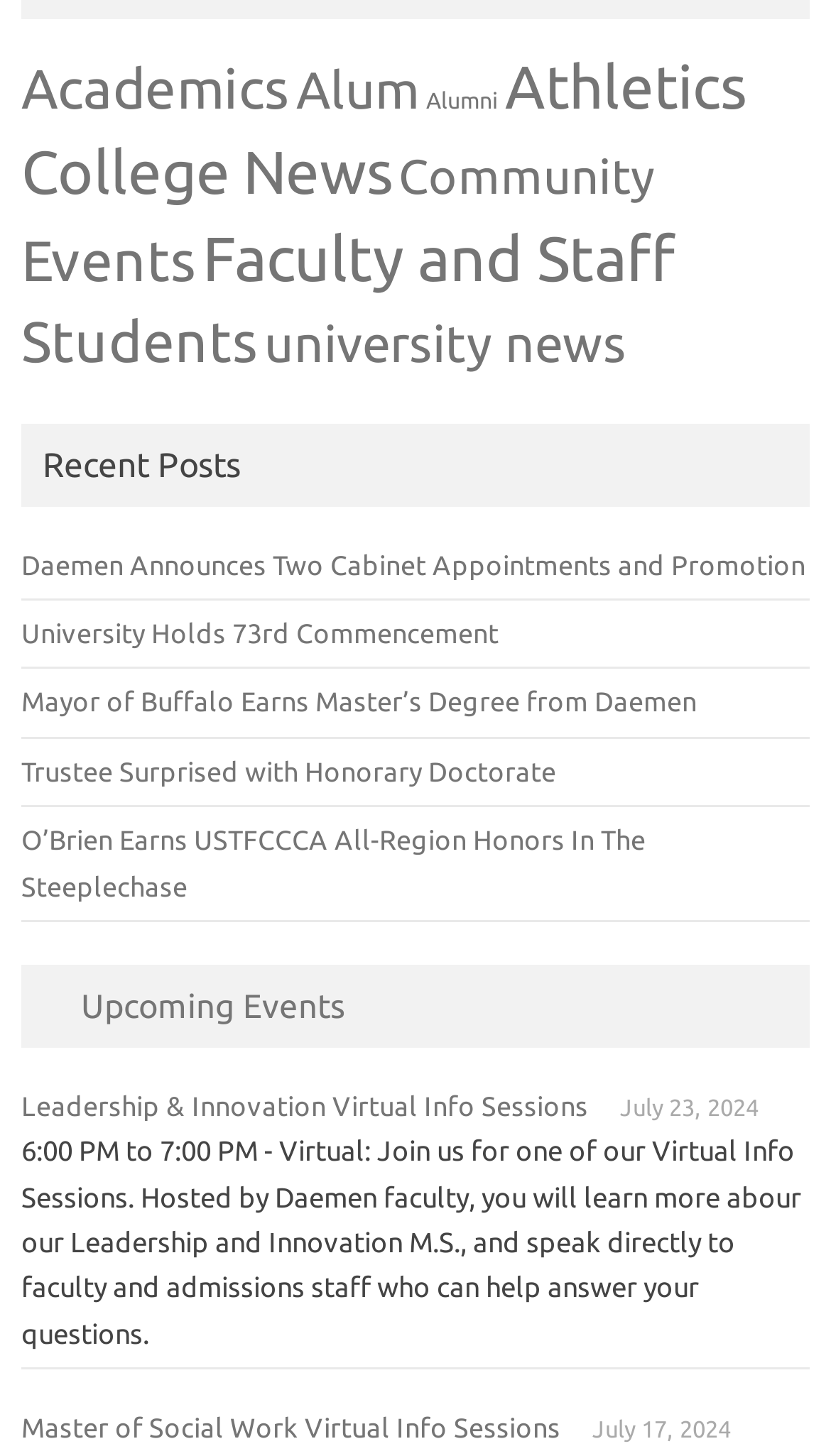Refer to the image and provide a thorough answer to this question:
What is the purpose of the 'Recent Posts' section?

The 'Recent Posts' section is located below the main categories and contains several links to news articles. The purpose of this section is to show the latest news or updates from the university, allowing users to quickly access recent information.